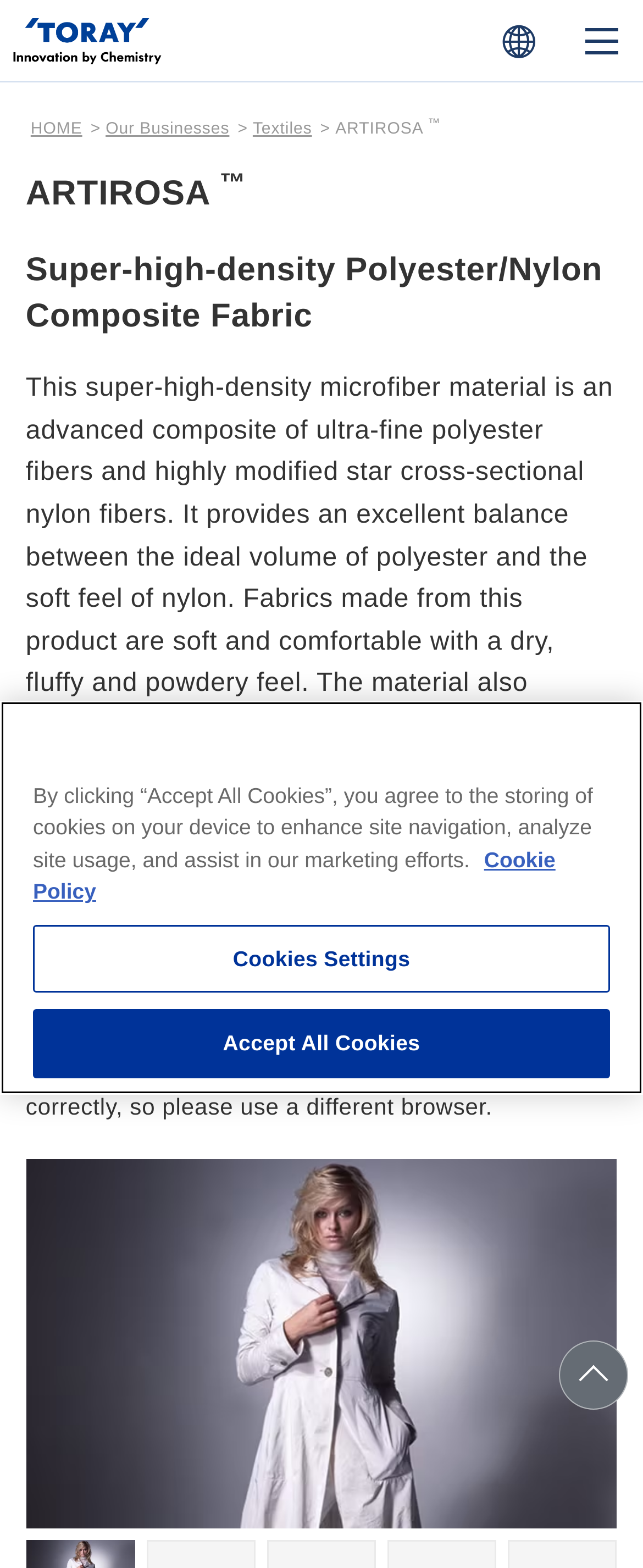Please identify the bounding box coordinates for the region that you need to click to follow this instruction: "Go to the HOME page".

[0.048, 0.077, 0.128, 0.088]